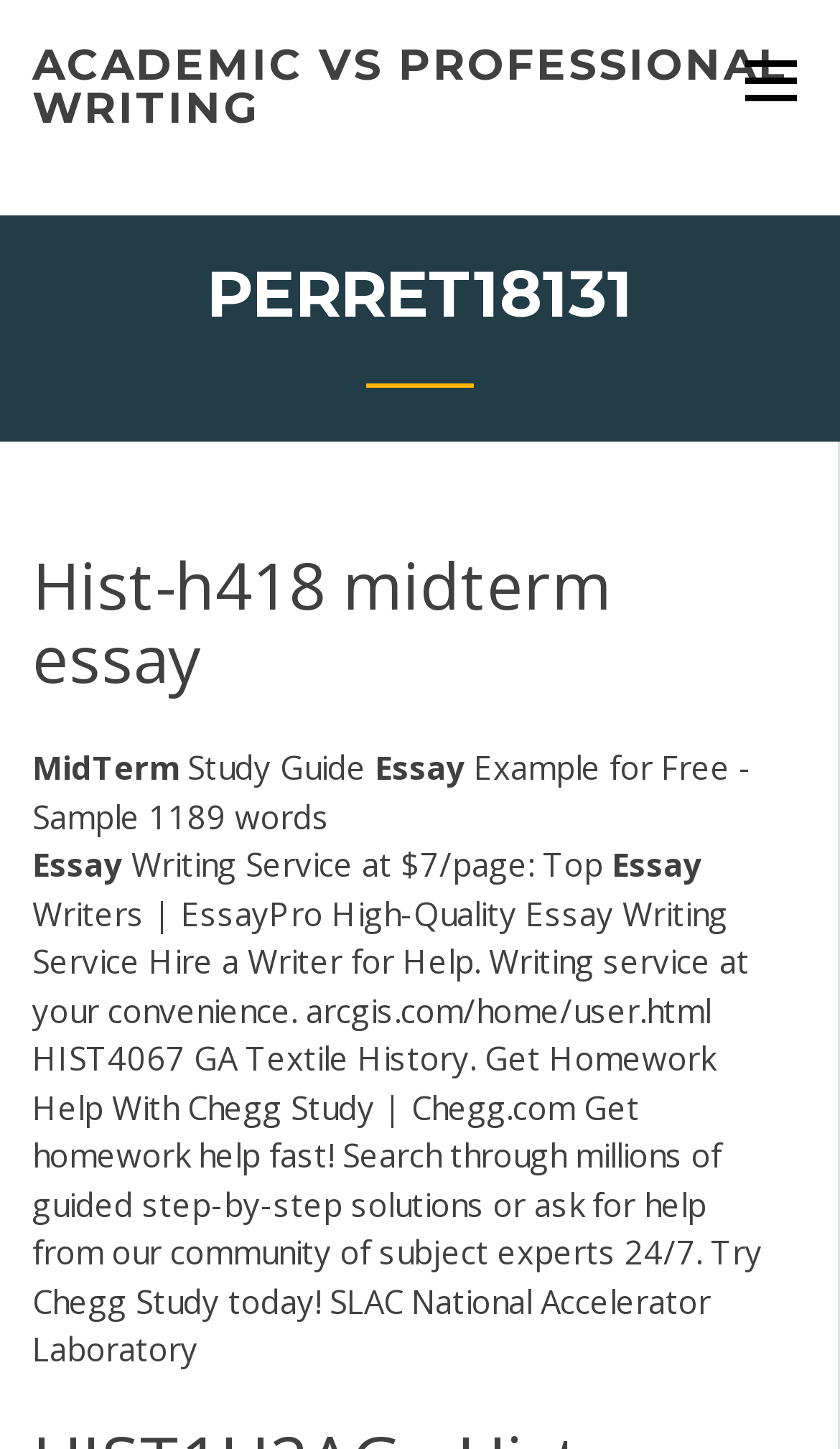What is the cost of the writing service mentioned?
Respond to the question with a single word or phrase according to the image.

$7/page